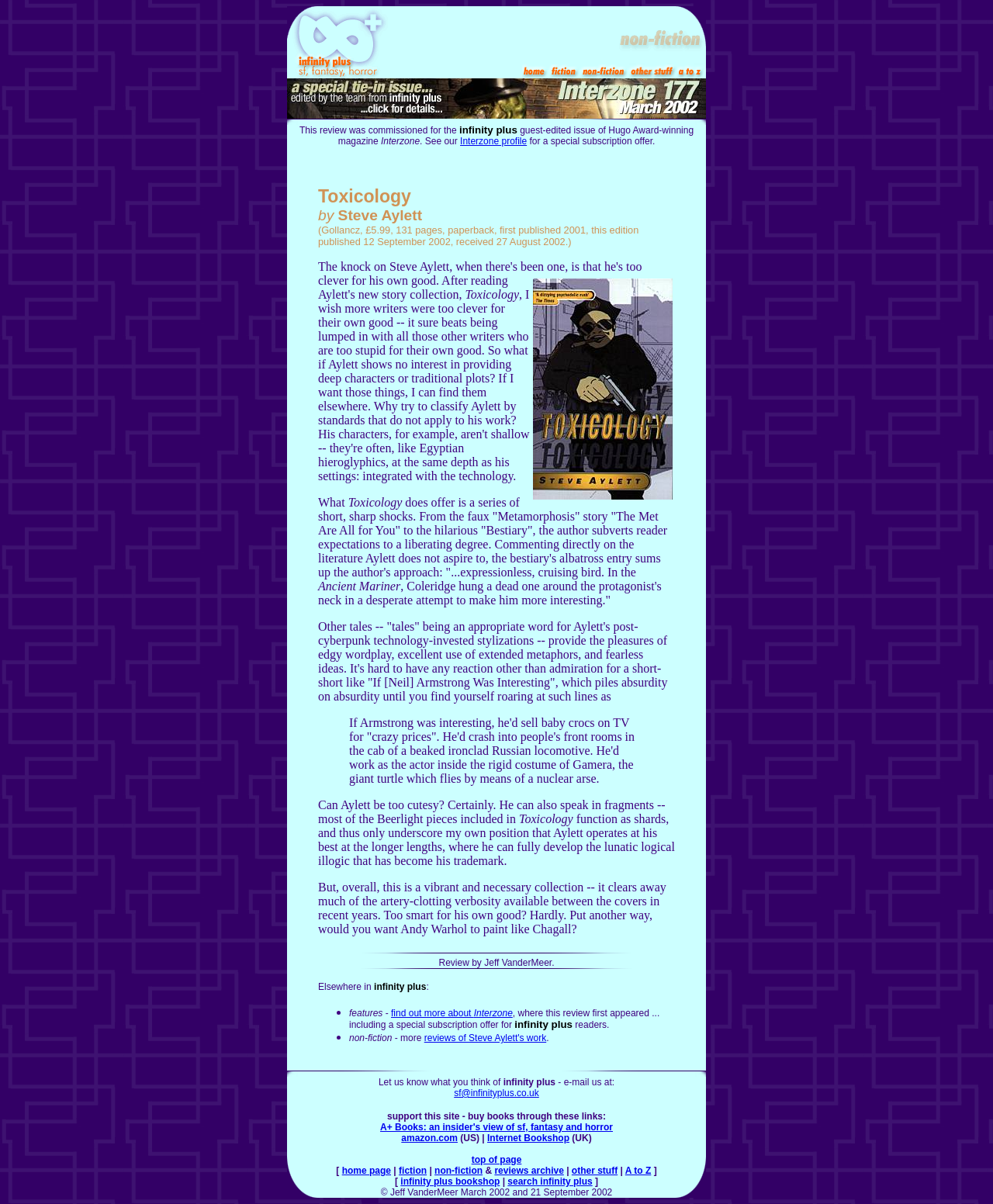Please locate the UI element described by "find out more about Interzone" and provide its bounding box coordinates.

[0.394, 0.837, 0.516, 0.846]